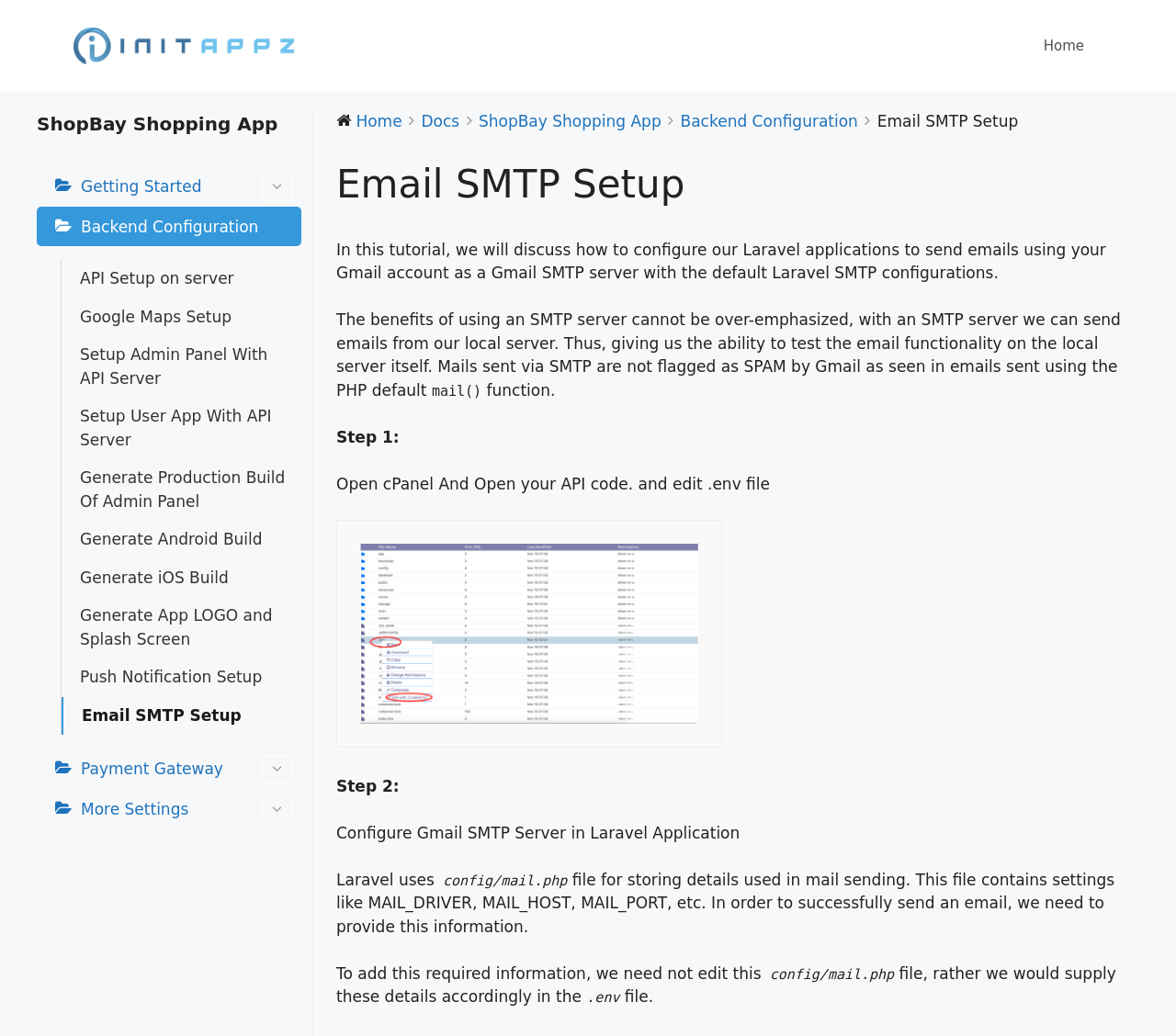Given the element description aria-label="Add one" title="Add one", identify the bounding box coordinates for the UI element on the webpage screenshot. The format should be (top-left x, top-left y, bottom-right x, bottom-right y), with values between 0 and 1.

None